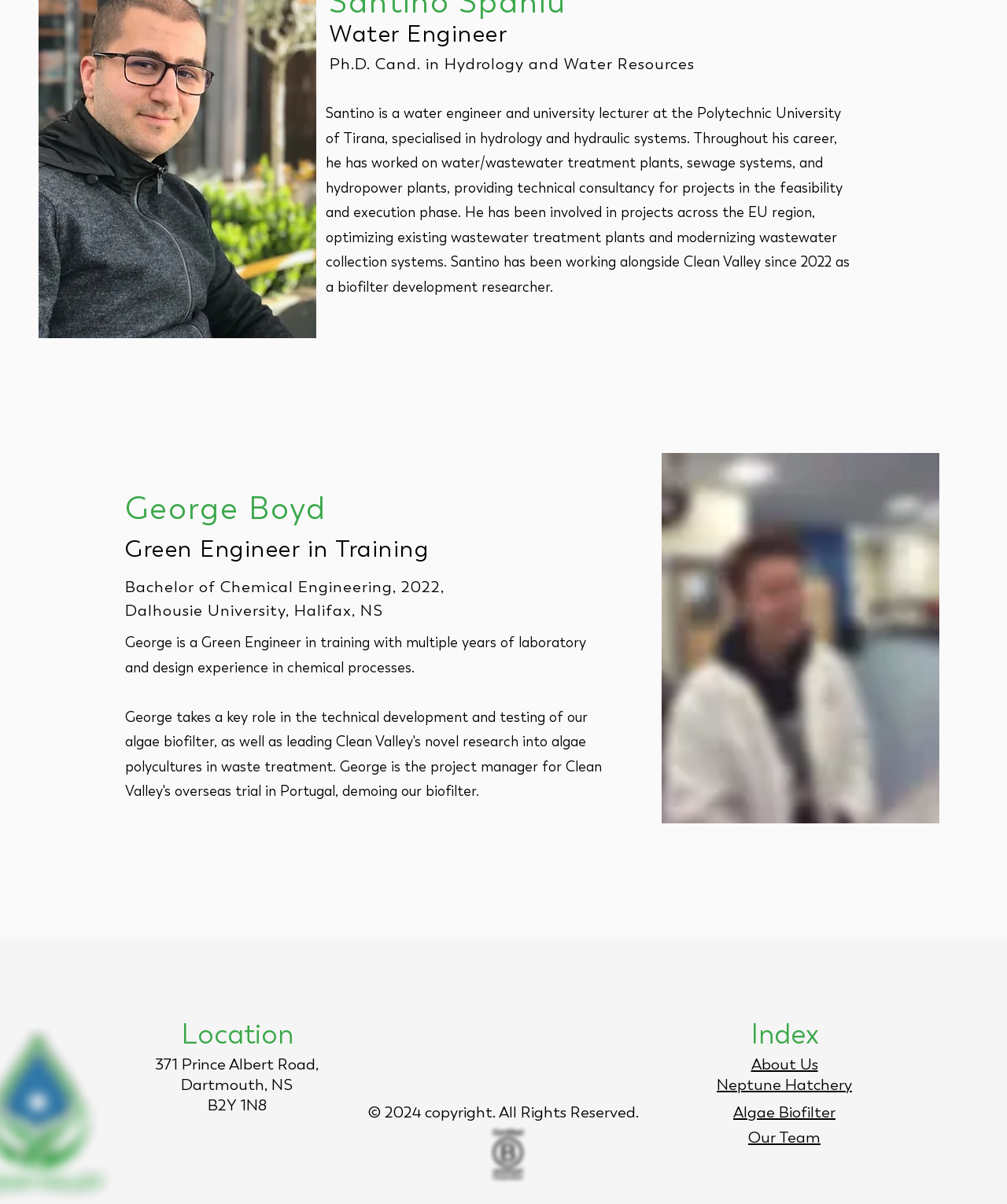What is George's field of study? Using the information from the screenshot, answer with a single word or phrase.

Chemical Engineering